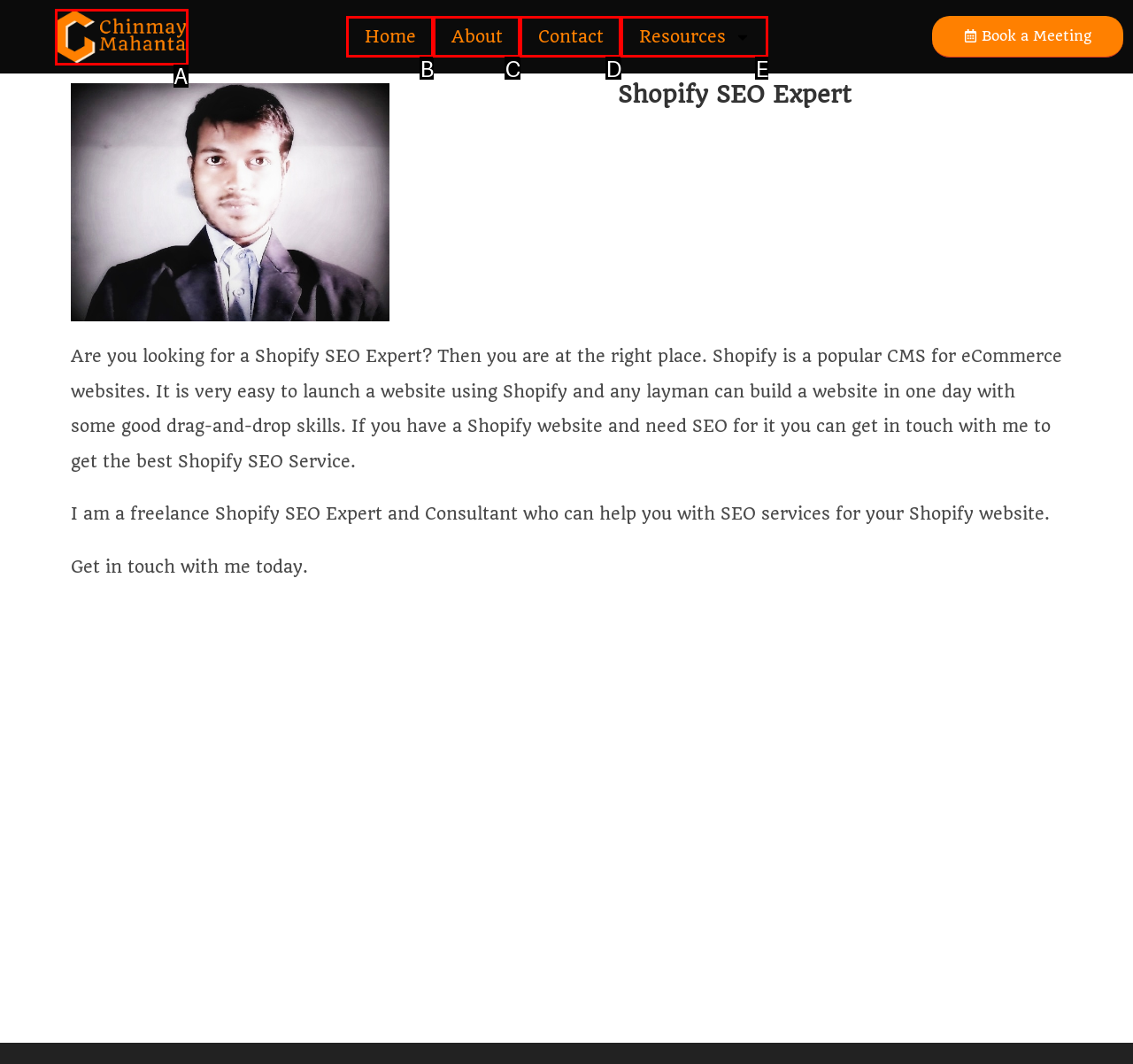Pick the option that corresponds to: Home
Provide the letter of the correct choice.

B